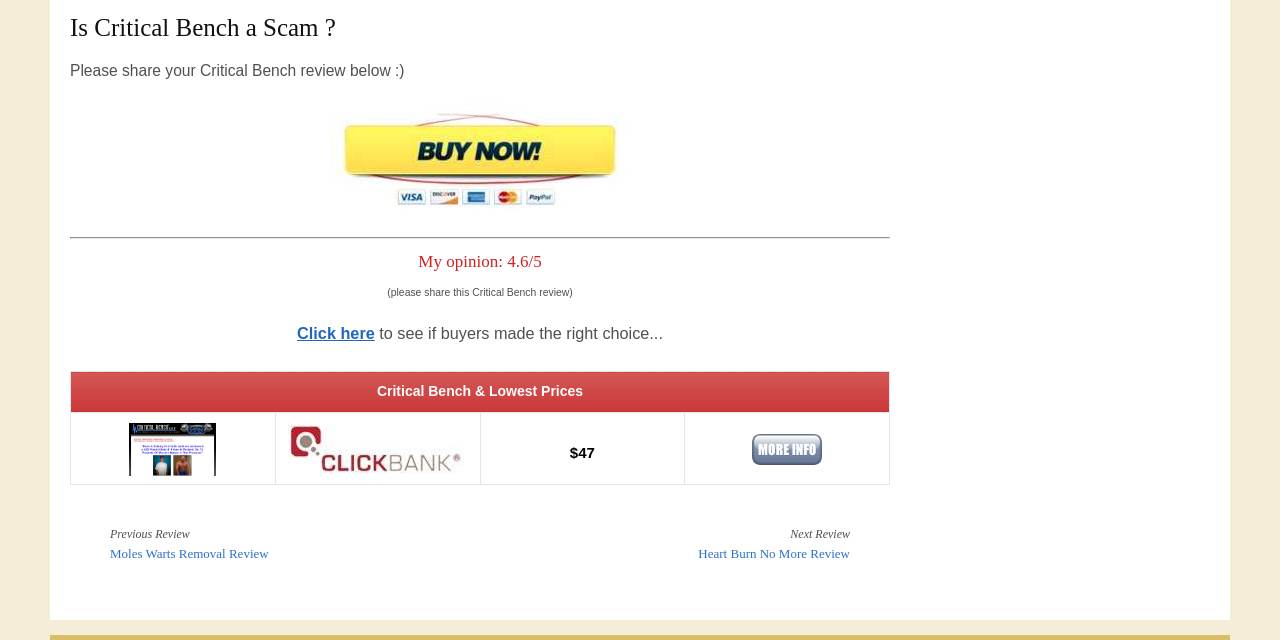What is the navigation path of the current webpage?
Refer to the image and provide a one-word or short phrase answer.

Product Investigation > Health And Fitness > Critical Bench Review